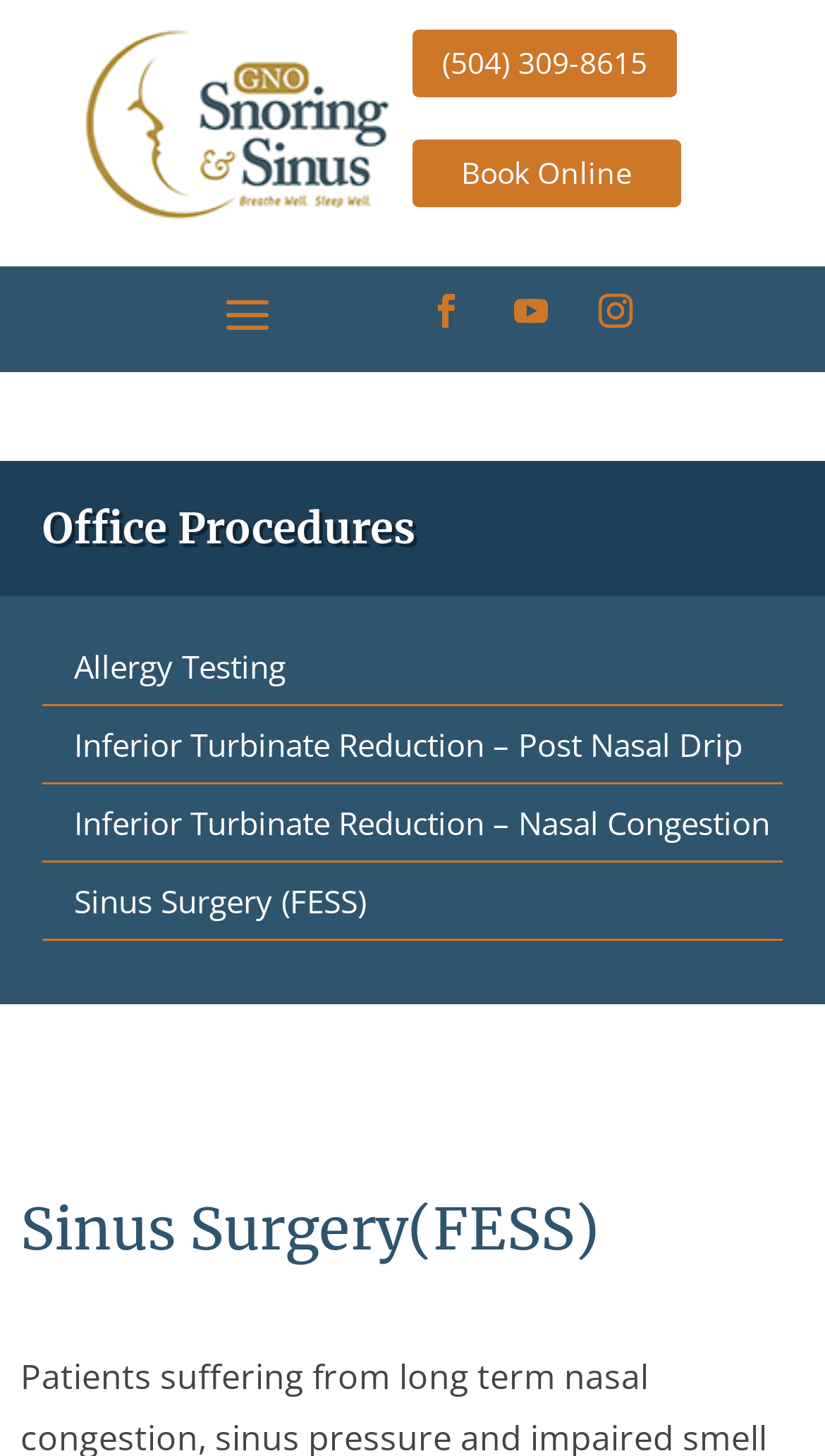Please provide a comprehensive answer to the question based on the screenshot: What can be done on the webpage?

I found that booking online is an option on the webpage by looking at the link element with the text 'Book Online' which is located at the top of the webpage.